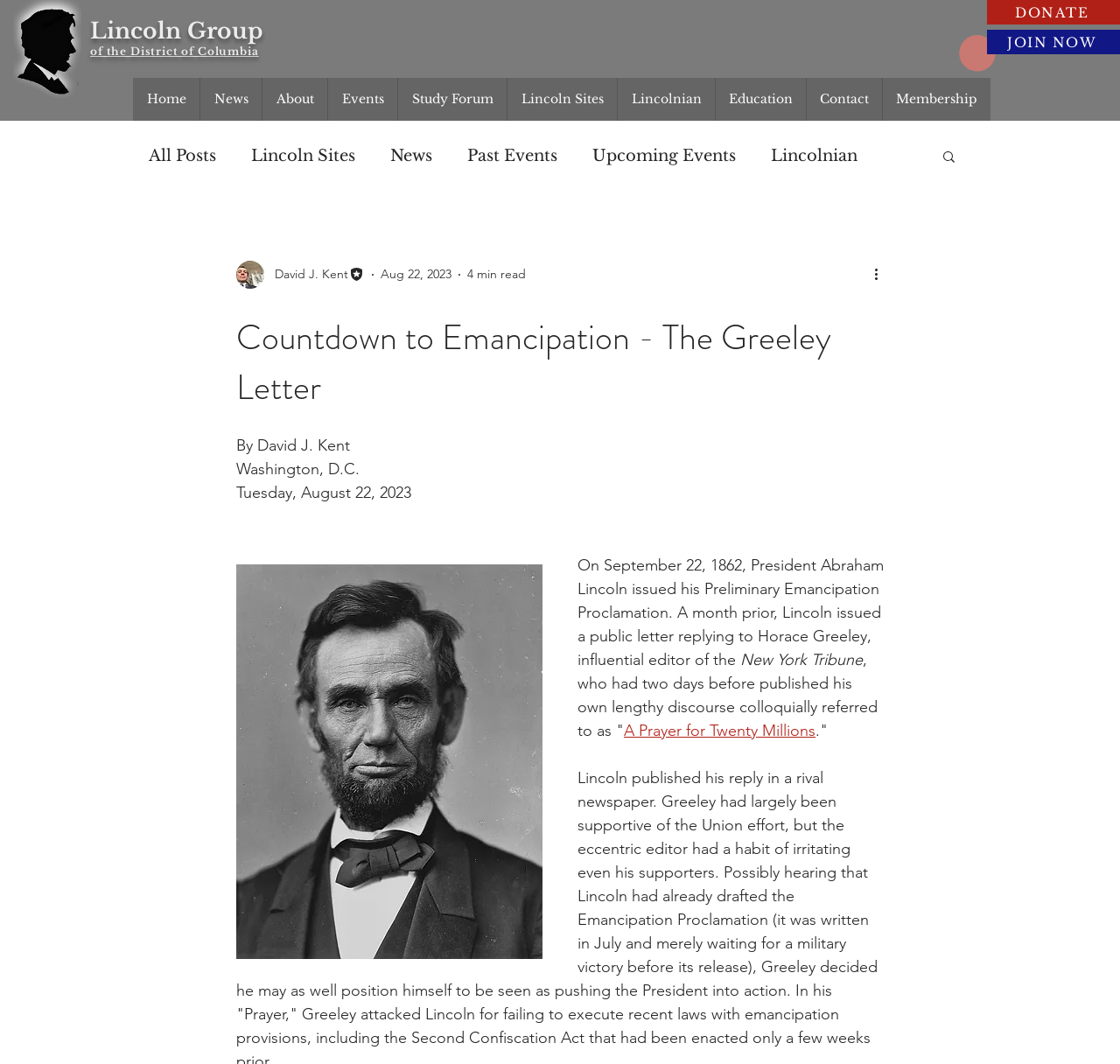Locate the bounding box coordinates of the element I should click to achieve the following instruction: "Click the 'More actions' button".

[0.778, 0.248, 0.797, 0.268]